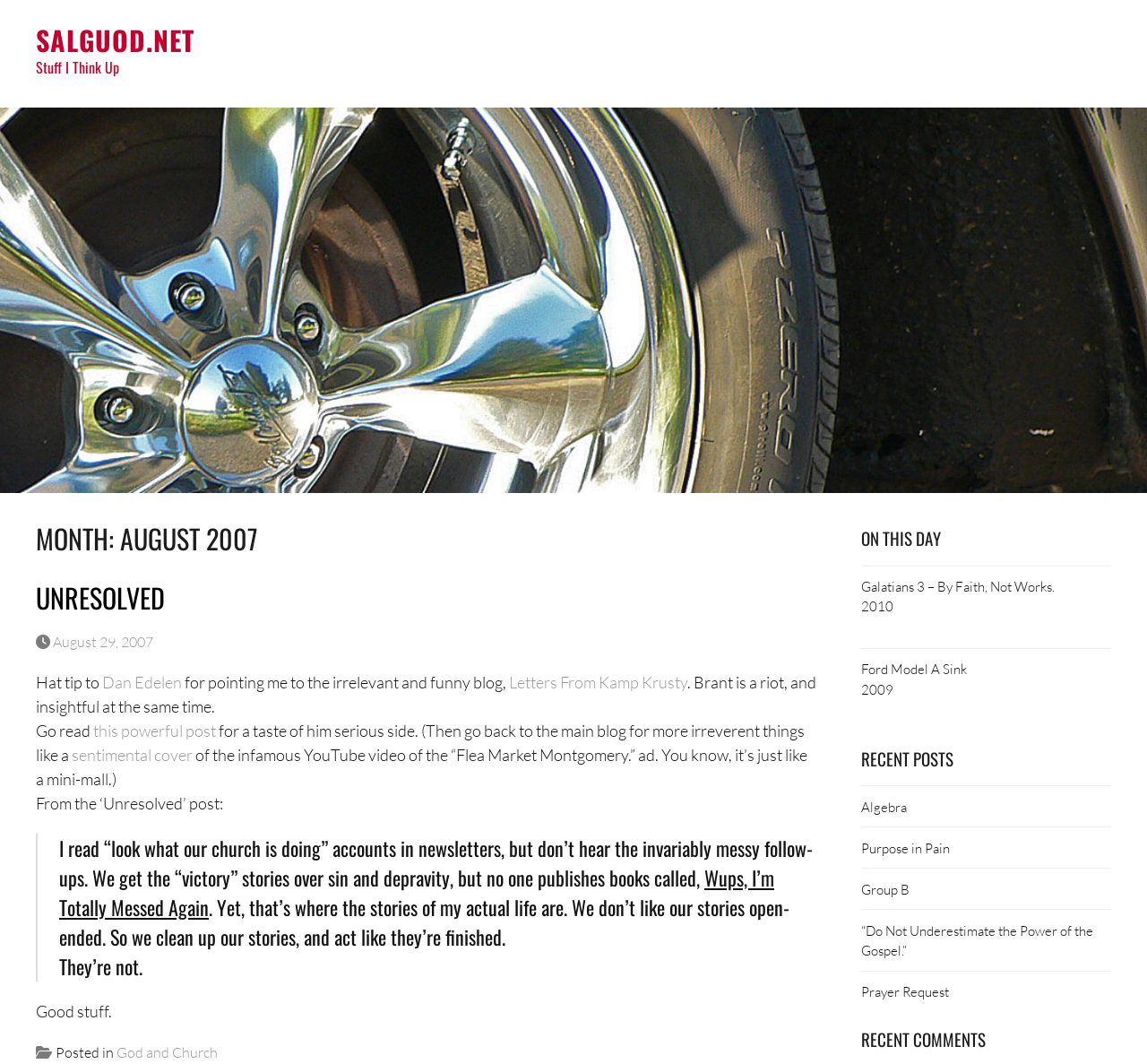What is the name of the blog being referred to?
Give a detailed and exhaustive answer to the question.

The name of the blog being referred to can be found in the link element with the text 'Letters From Kamp Krusty' which is a child of the StaticText element with the text 'for pointing me to the irrelevant and funny blog,'.